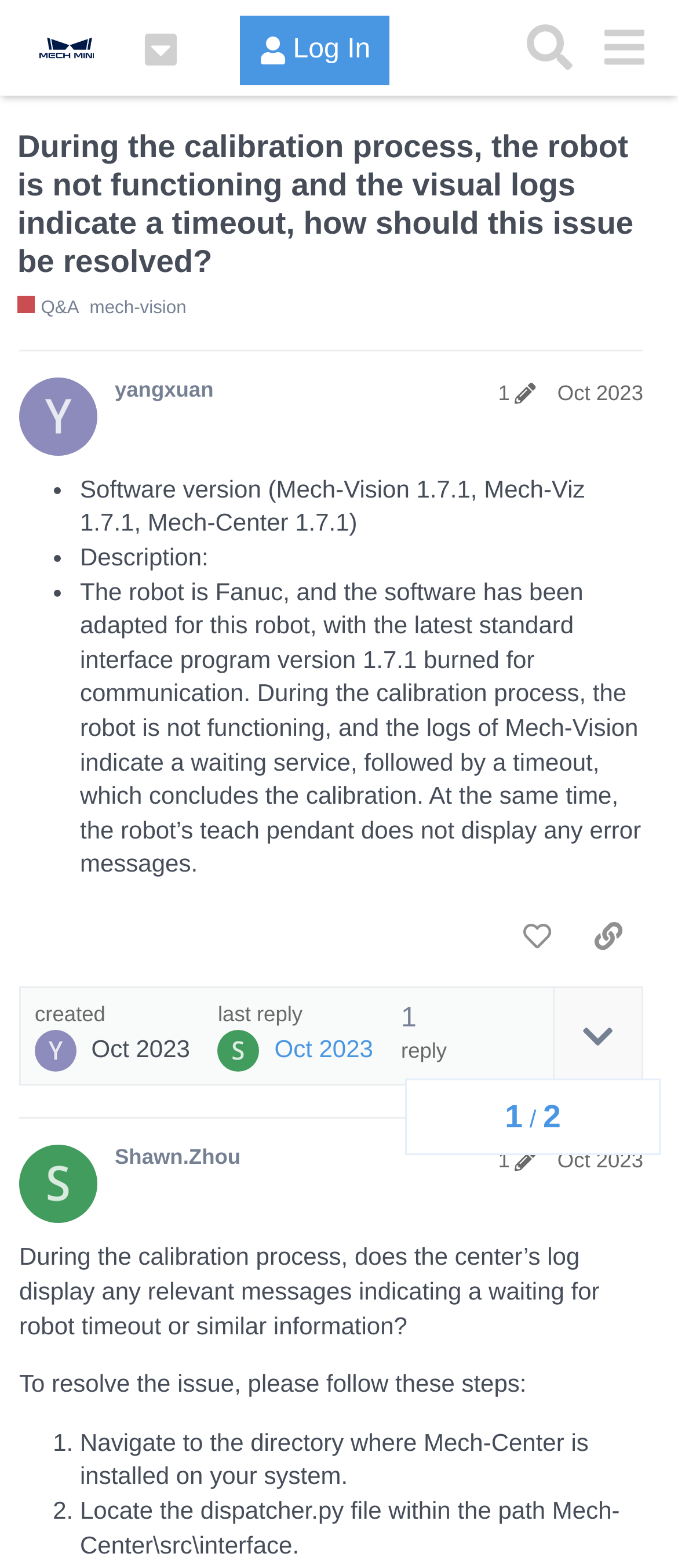Locate the bounding box coordinates of the region to be clicked to comply with the following instruction: "View the post by yangxuan". The coordinates must be four float numbers between 0 and 1, in the form [left, top, right, bottom].

[0.028, 0.223, 0.949, 0.713]